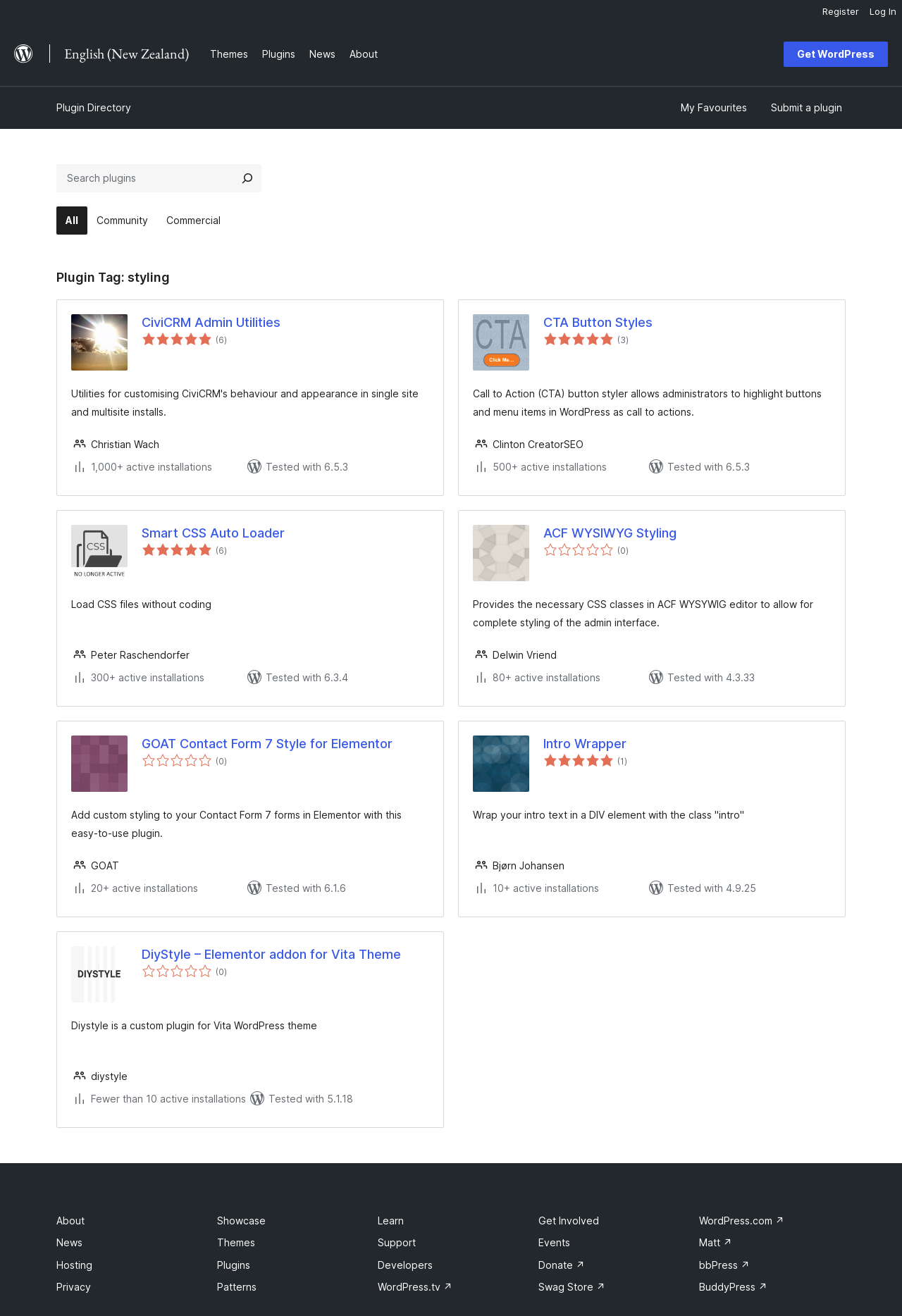Kindly determine the bounding box coordinates for the clickable area to achieve the given instruction: "Search plugins".

[0.259, 0.125, 0.29, 0.146]